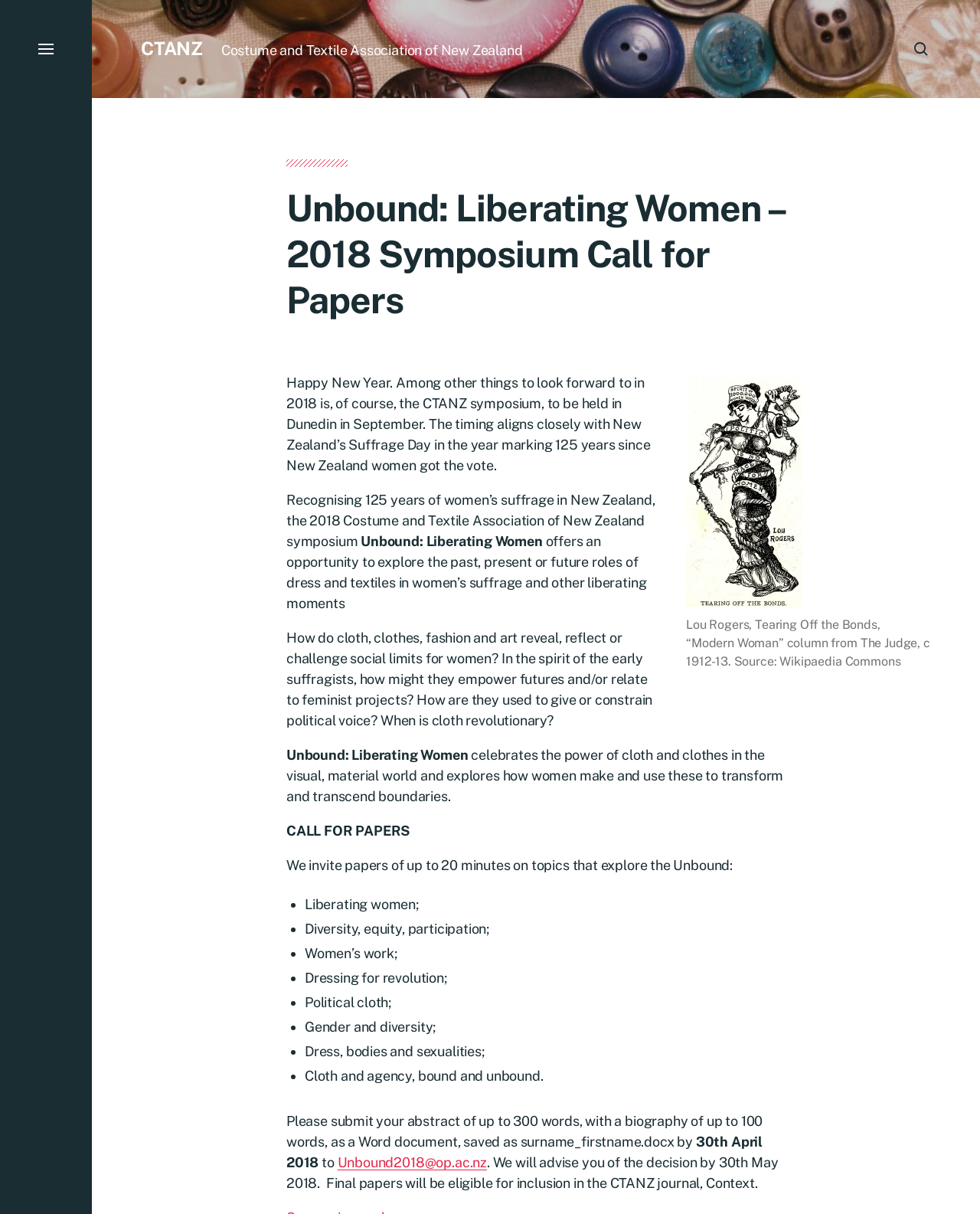Review the image closely and give a comprehensive answer to the question: What is the name of the journal that final papers will be eligible for inclusion in?

The webpage mentions that final papers will be eligible for inclusion in the CTANZ journal, Context.